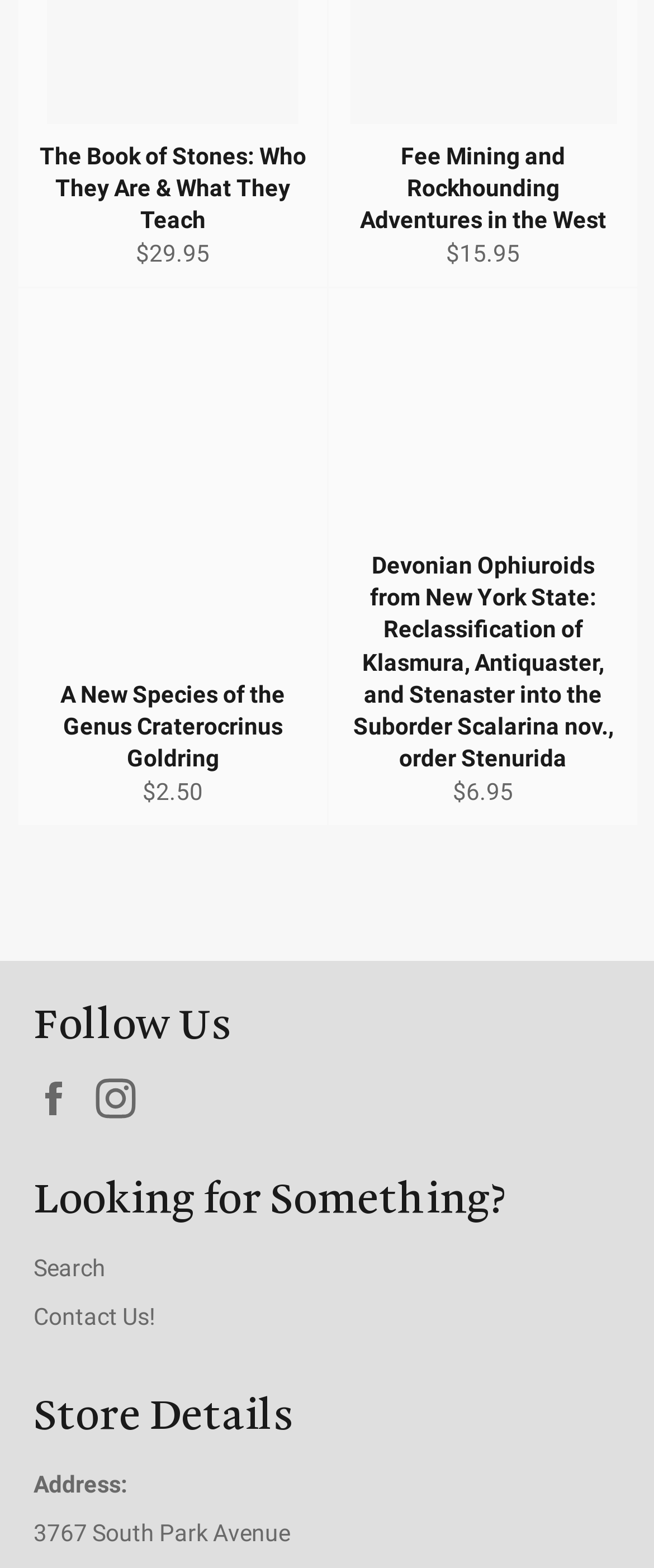Identify the bounding box for the UI element described as: "Contact Us!". Ensure the coordinates are four float numbers between 0 and 1, formatted as [left, top, right, bottom].

[0.051, 0.831, 0.238, 0.848]